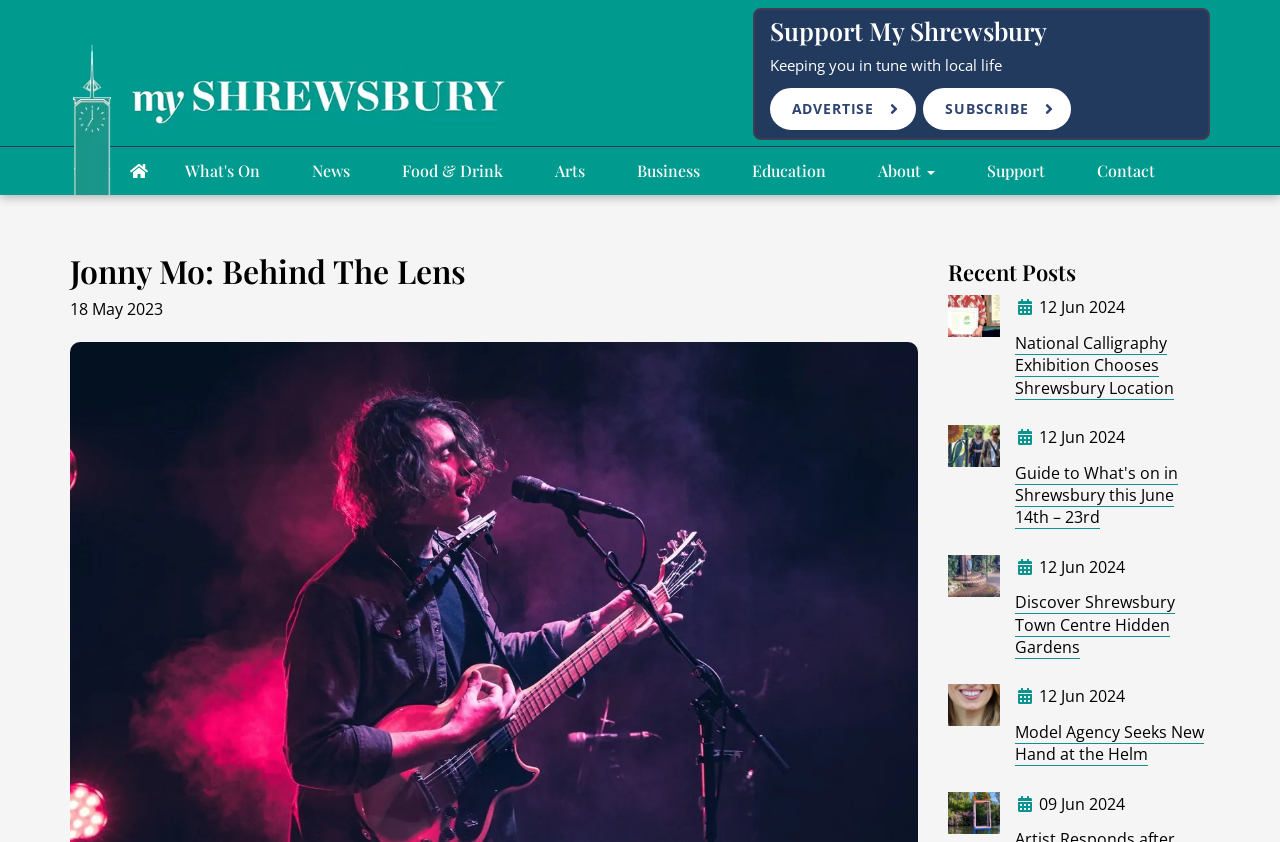Please find the bounding box coordinates for the clickable element needed to perform this instruction: "Read 'National Calligraphy Exhibition Chooses Shrewsbury Location'".

[0.793, 0.394, 0.917, 0.475]